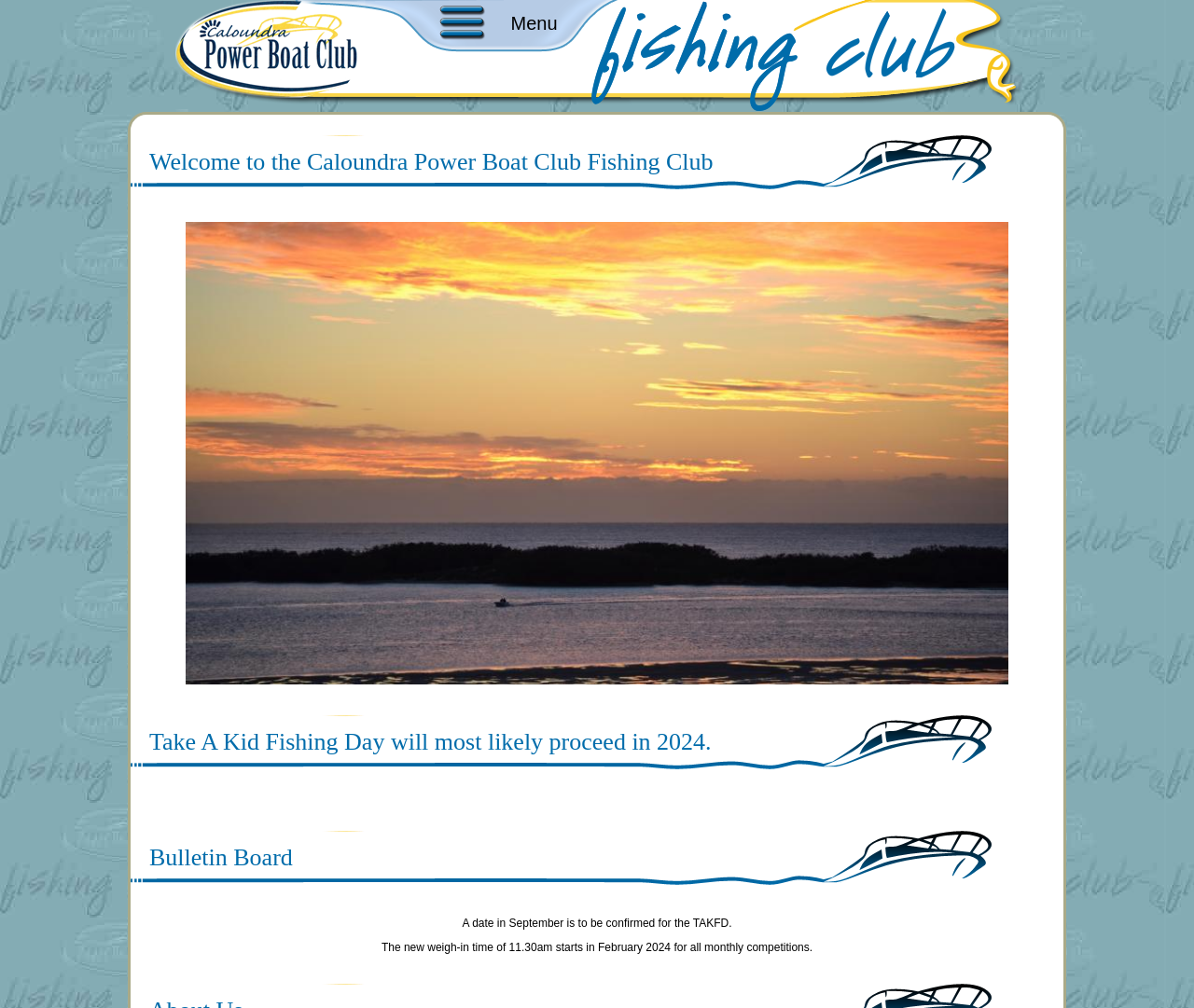Locate the UI element described by title="Home Page" and provide its bounding box coordinates. Use the format (top-left x, top-left y, bottom-right x, bottom-right y) with all values as floating point numbers between 0 and 1.

[0.152, 0.0, 0.301, 0.081]